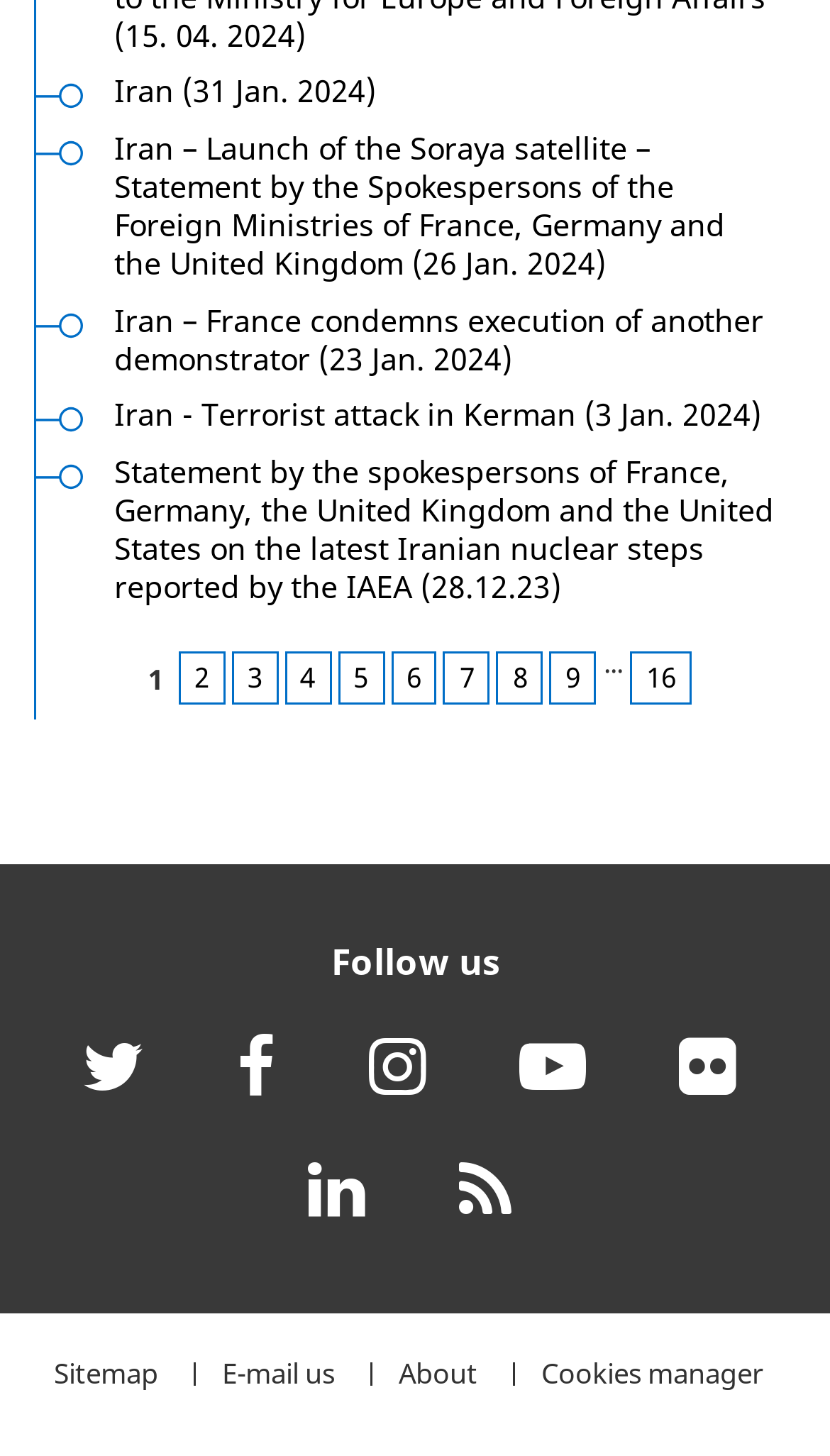Identify the bounding box coordinates necessary to click and complete the given instruction: "Follow us on Twitter".

[0.079, 0.699, 0.193, 0.768]